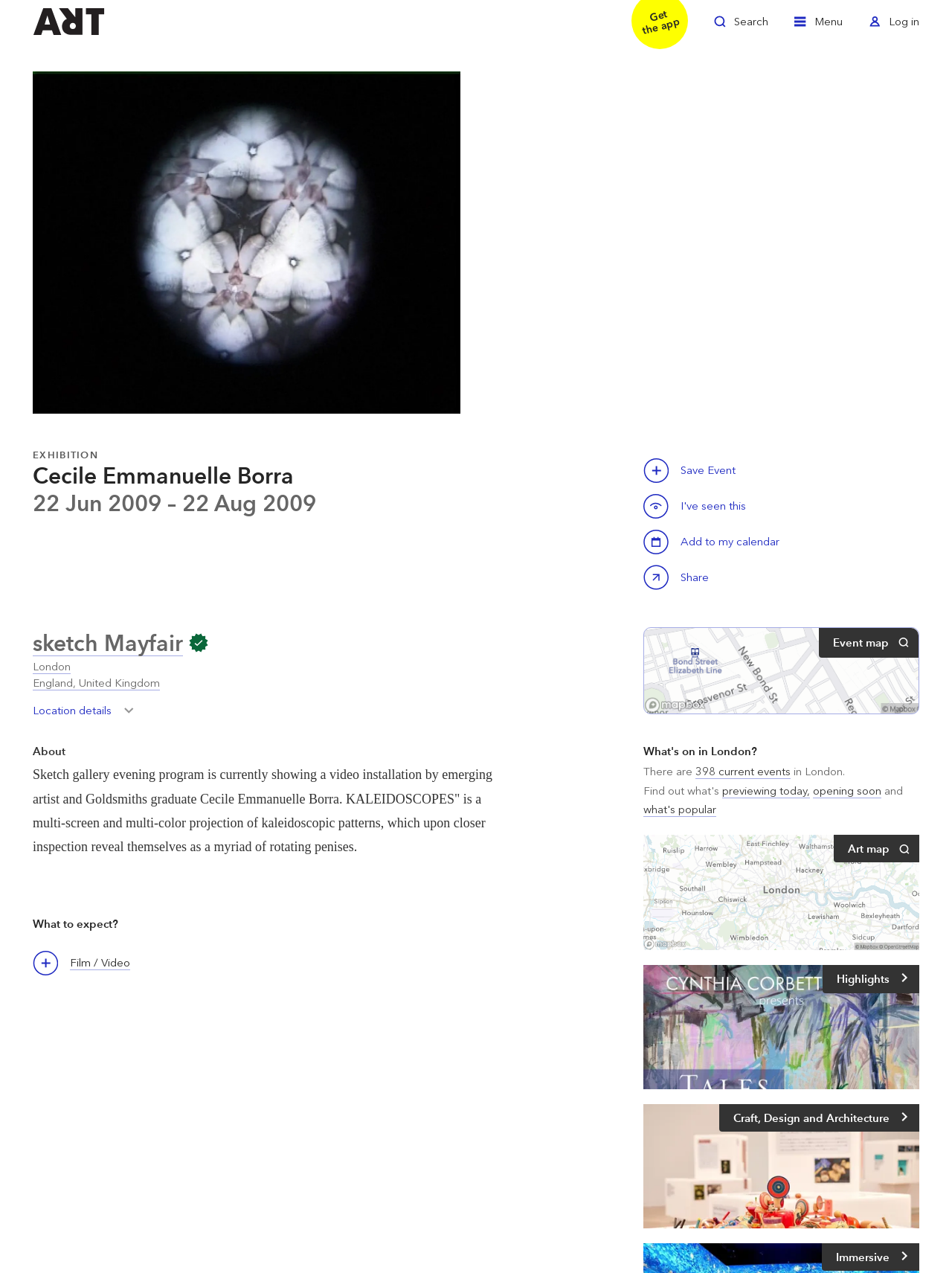Provide the bounding box coordinates for the specified HTML element described in this description: "What's on in London?". The coordinates should be four float numbers ranging from 0 to 1, in the format [left, top, right, bottom].

[0.676, 0.584, 0.796, 0.595]